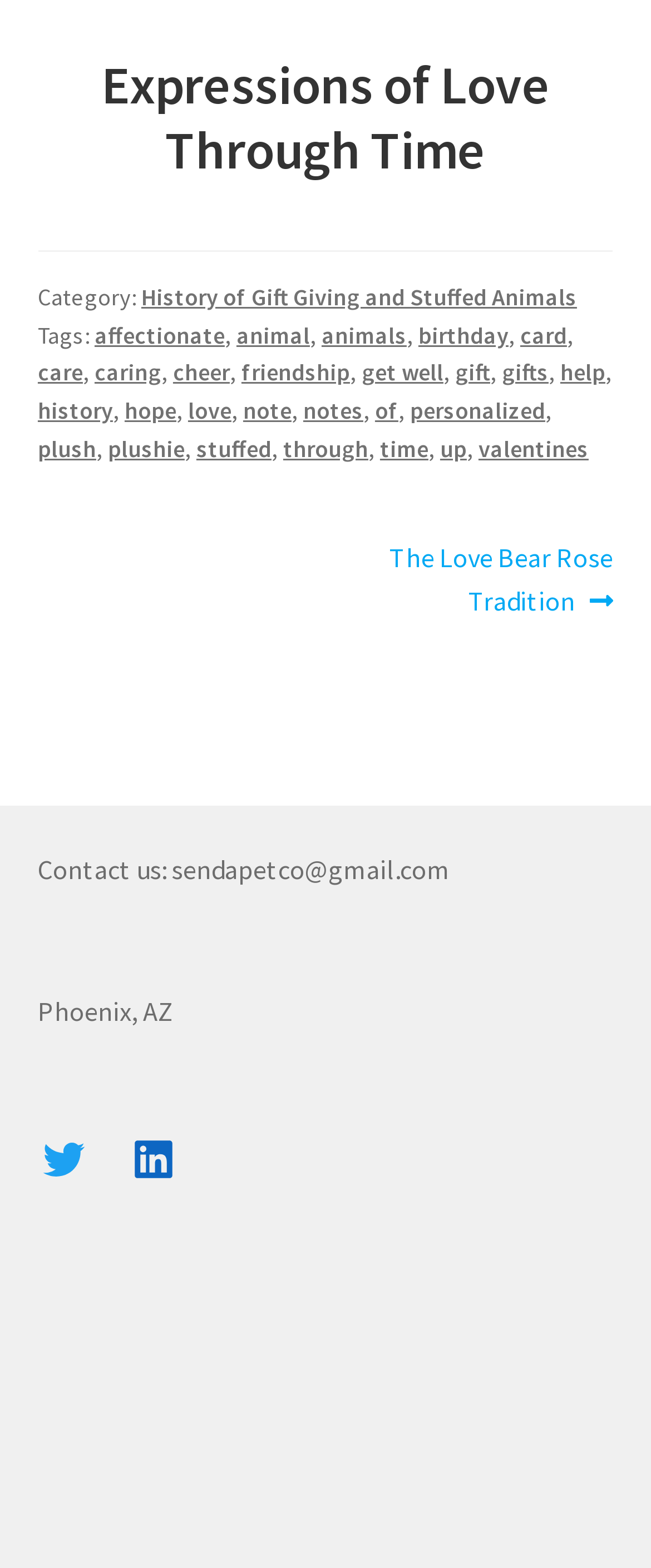Determine the bounding box coordinates for the UI element described. Format the coordinates as (top-left x, top-left y, bottom-right x, bottom-right y) and ensure all values are between 0 and 1. Element description: parent_node: 2

None